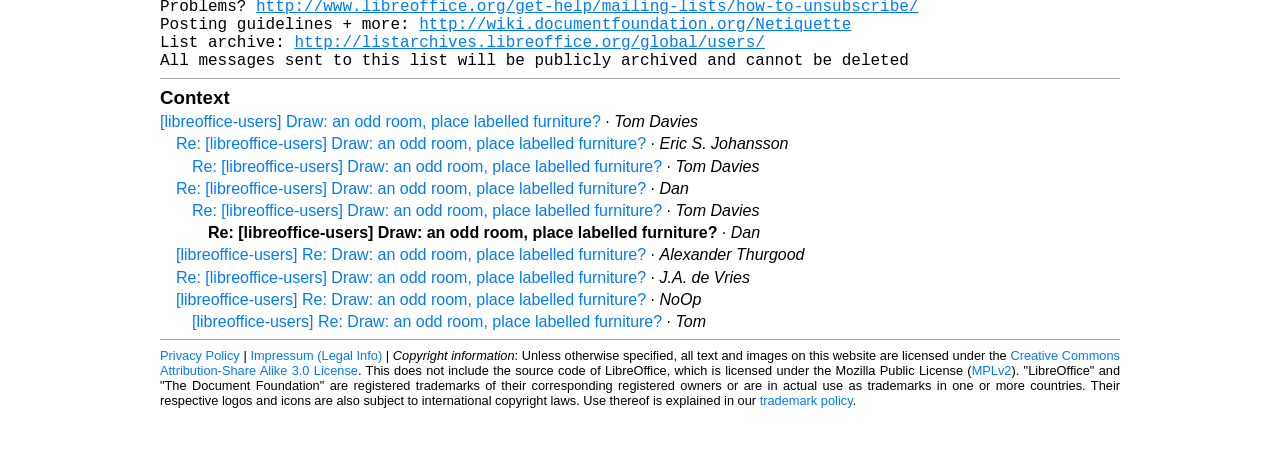How are messages on this list archived?
Please provide a single word or phrase in response based on the screenshot.

Publicly archived